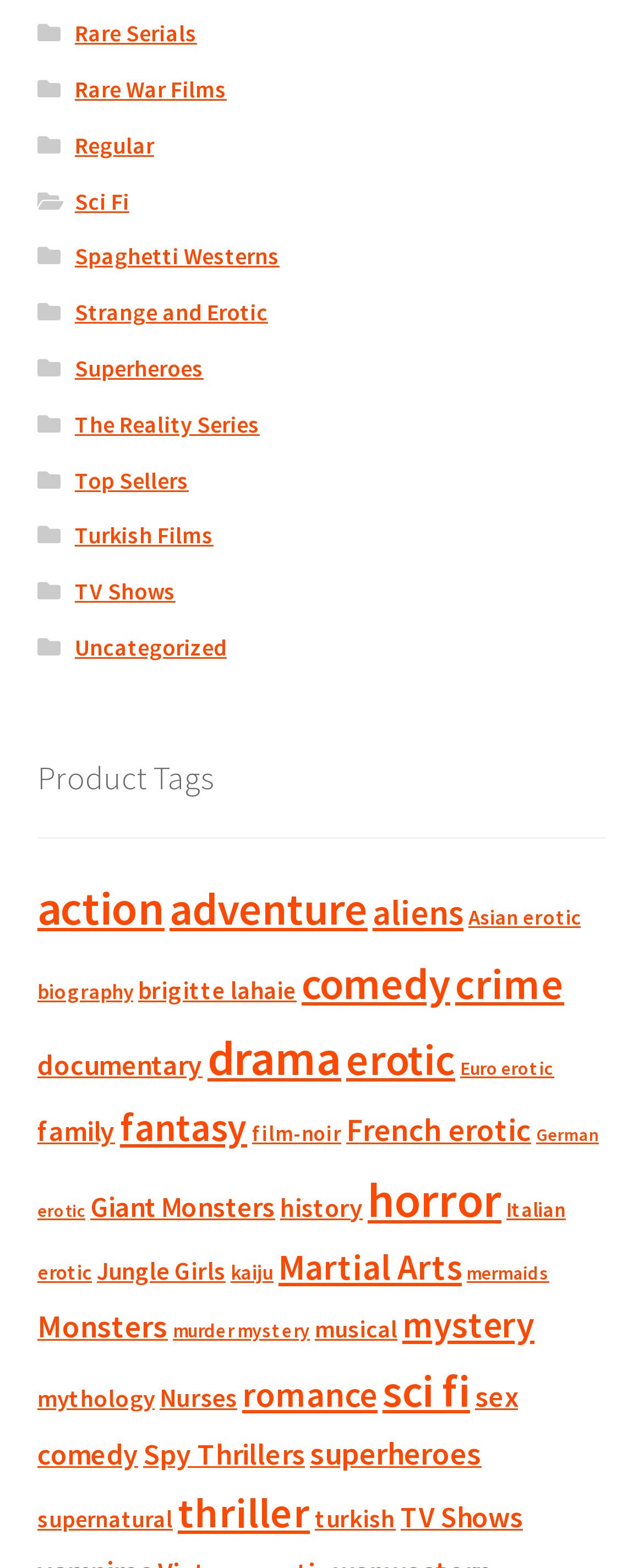Provide the bounding box coordinates of the HTML element described by the text: "Skip to content".

None